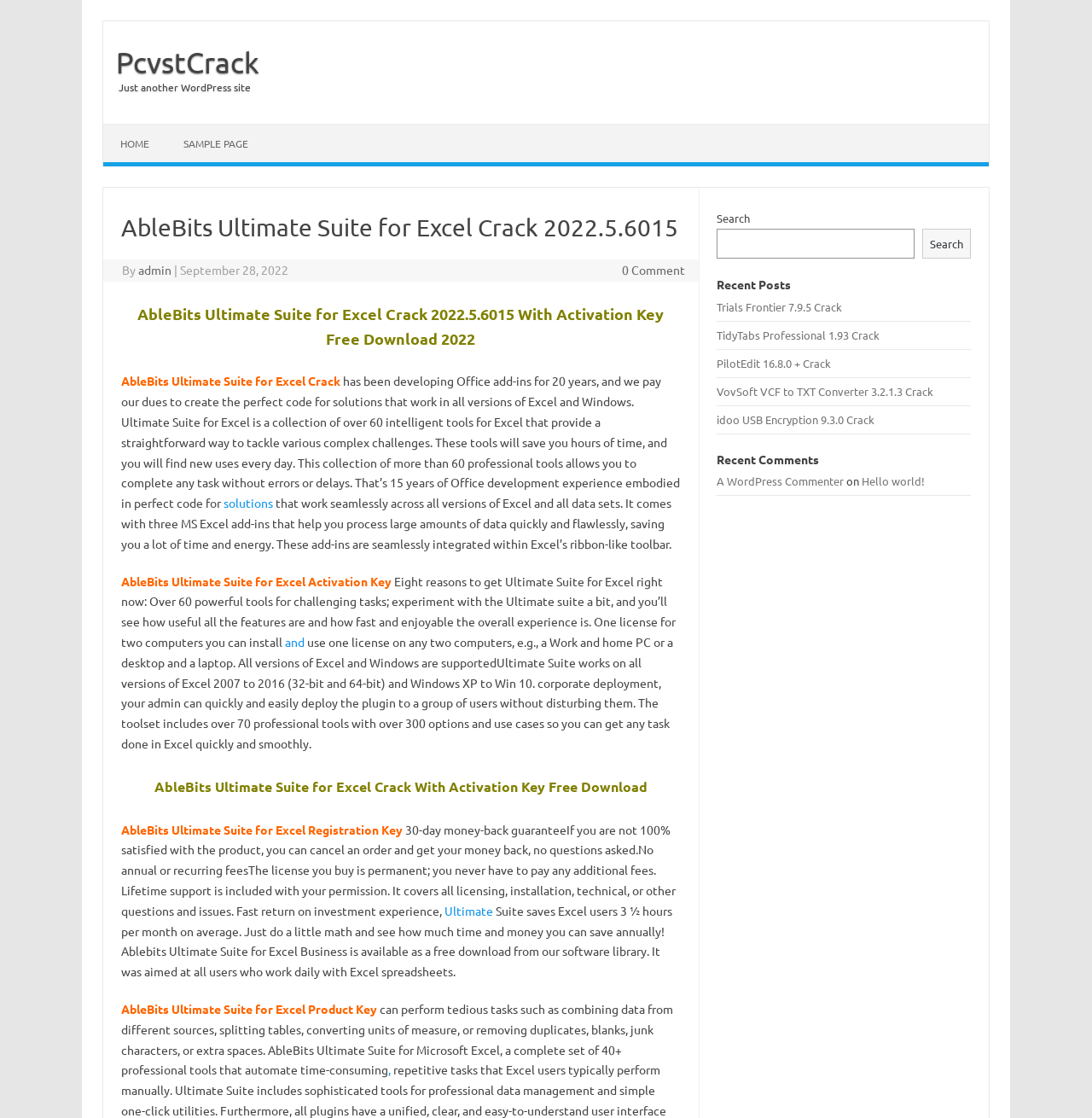Can you specify the bounding box coordinates of the area that needs to be clicked to fulfill the following instruction: "Click on the 'About' link"?

None